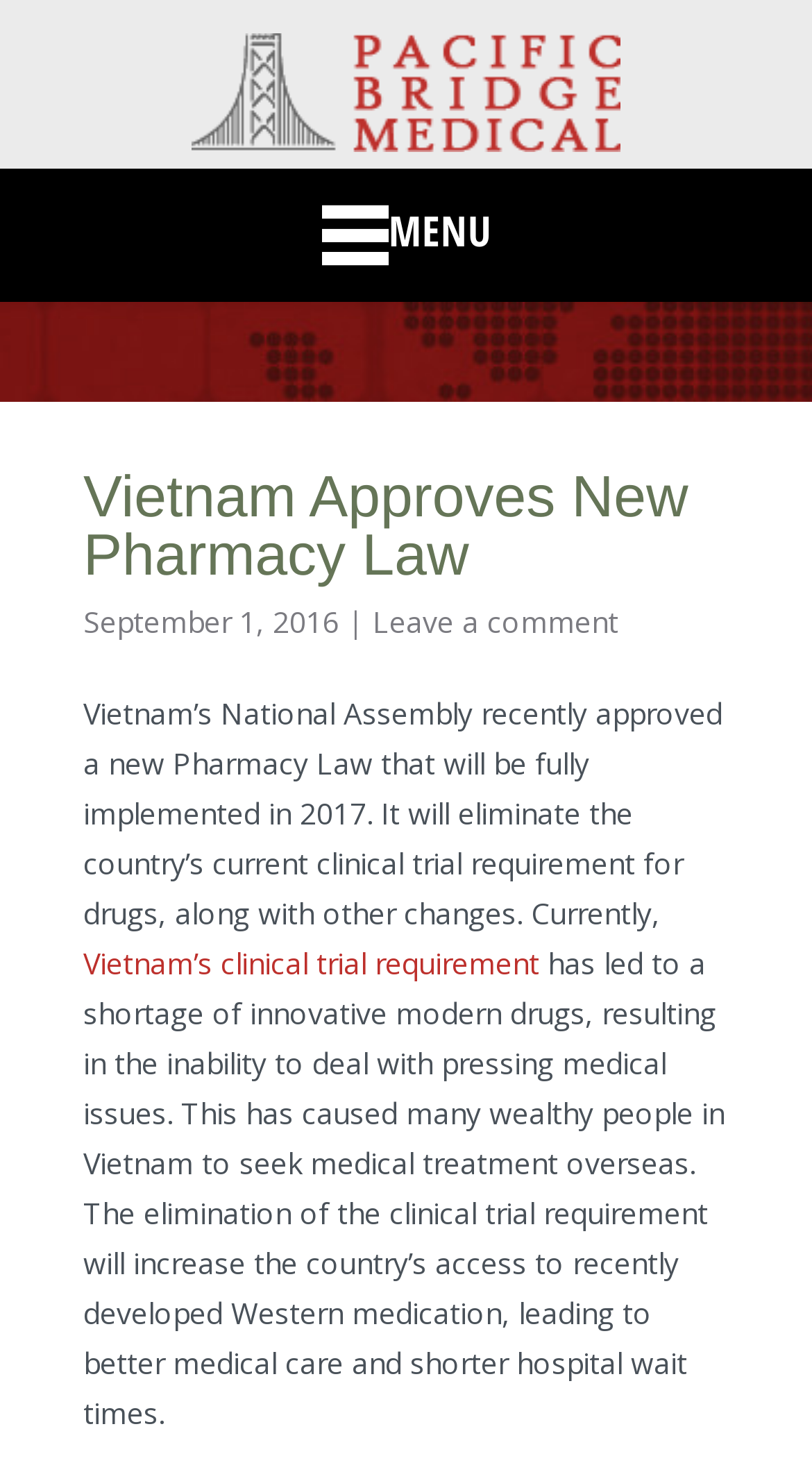Specify the bounding box coordinates of the element's region that should be clicked to achieve the following instruction: "Click on the Pacific Bridge Medical link". The bounding box coordinates consist of four float numbers between 0 and 1, in the format [left, top, right, bottom].

[0.051, 0.023, 0.949, 0.103]